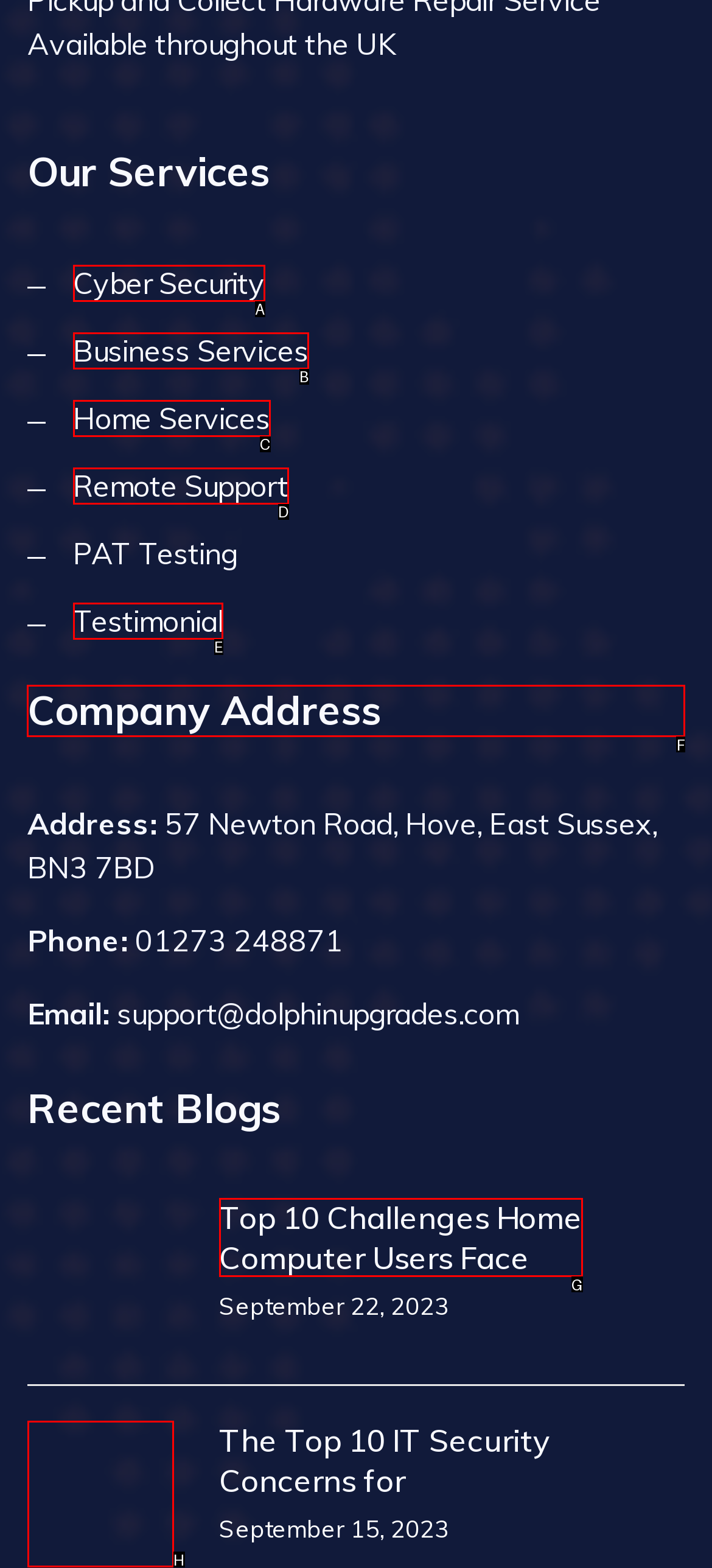What option should you select to complete this task: View Company Address? Indicate your answer by providing the letter only.

F